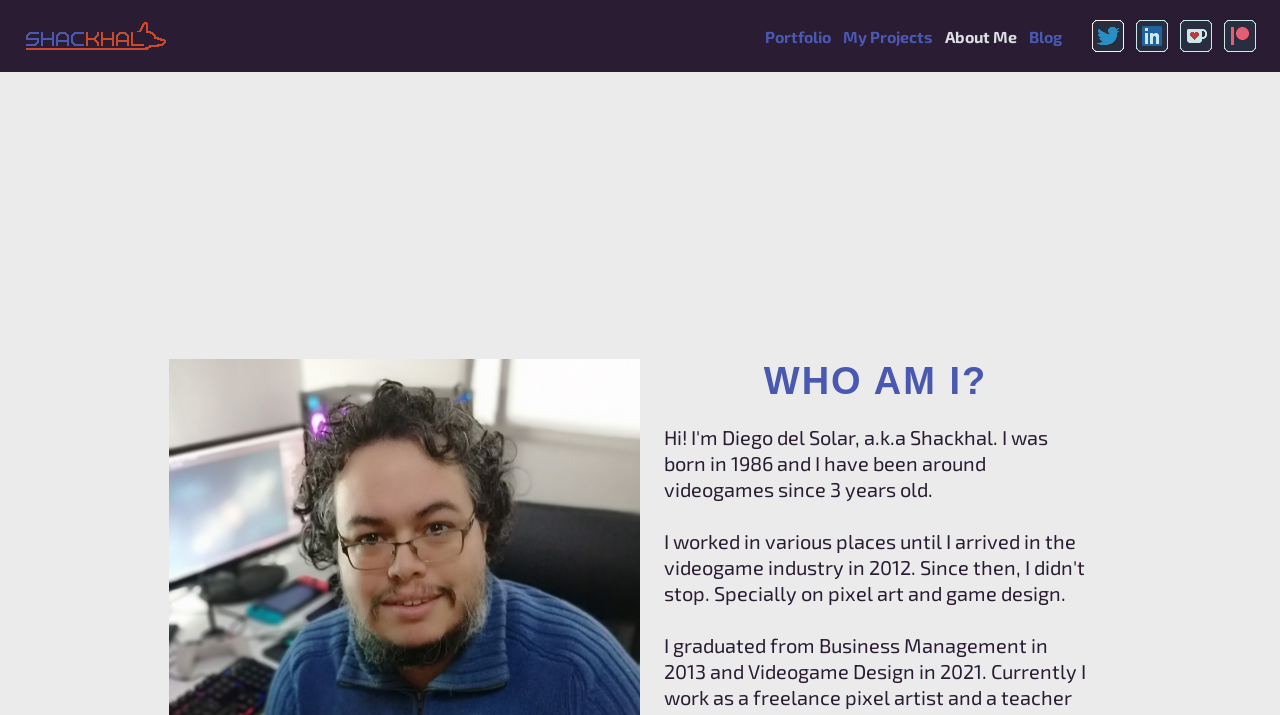Identify the bounding box coordinates of the region I need to click to complete this instruction: "support on Patreon".

[0.956, 0.028, 0.981, 0.073]